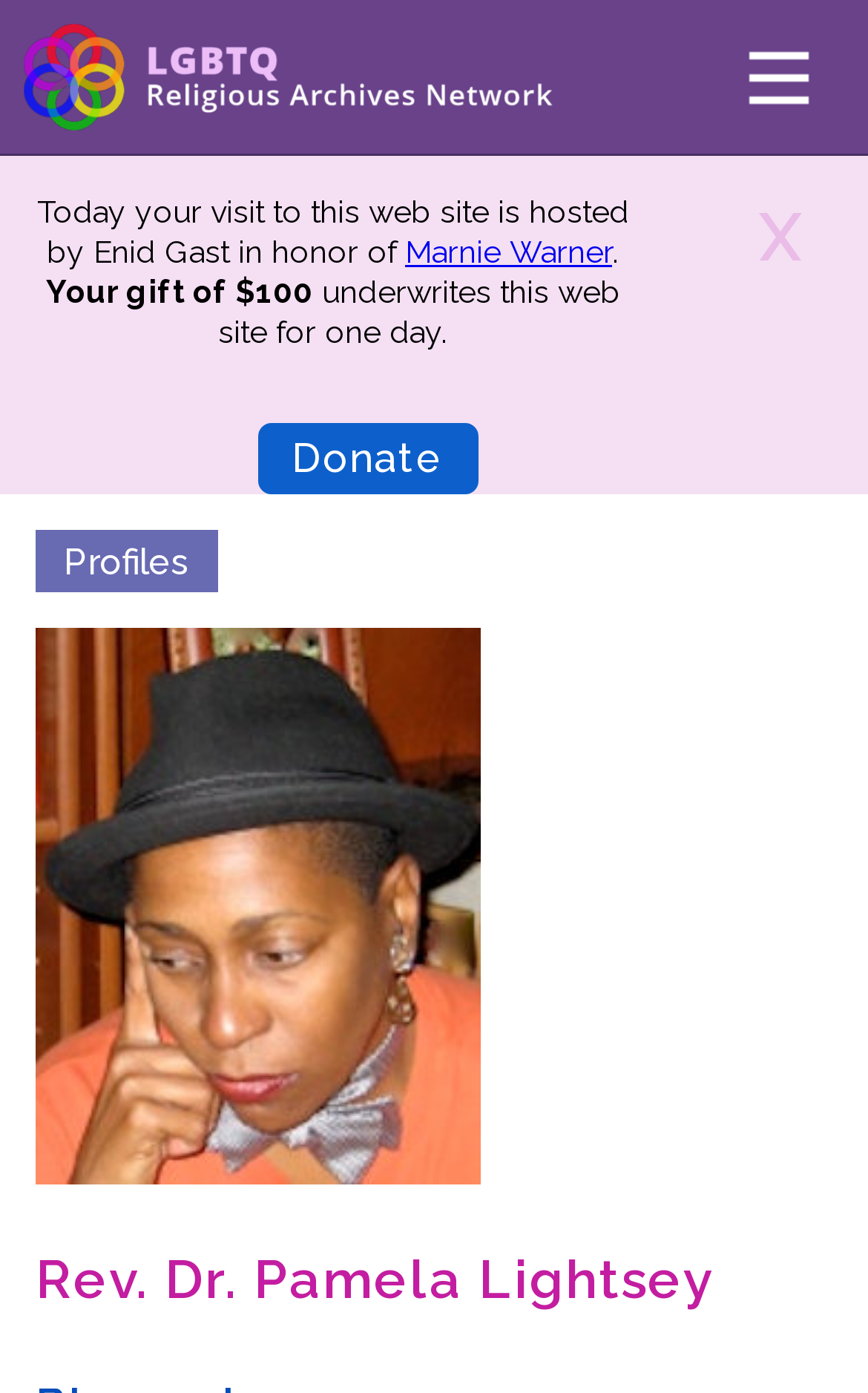Based on what you see in the screenshot, provide a thorough answer to this question: Who is the person in the photo?

I found a figure element with an image and a heading element with the text 'Rev. Dr. Pamela Lightsey' nearby, which suggests that the person in the photo is Rev. Dr. Pamela Lightsey.